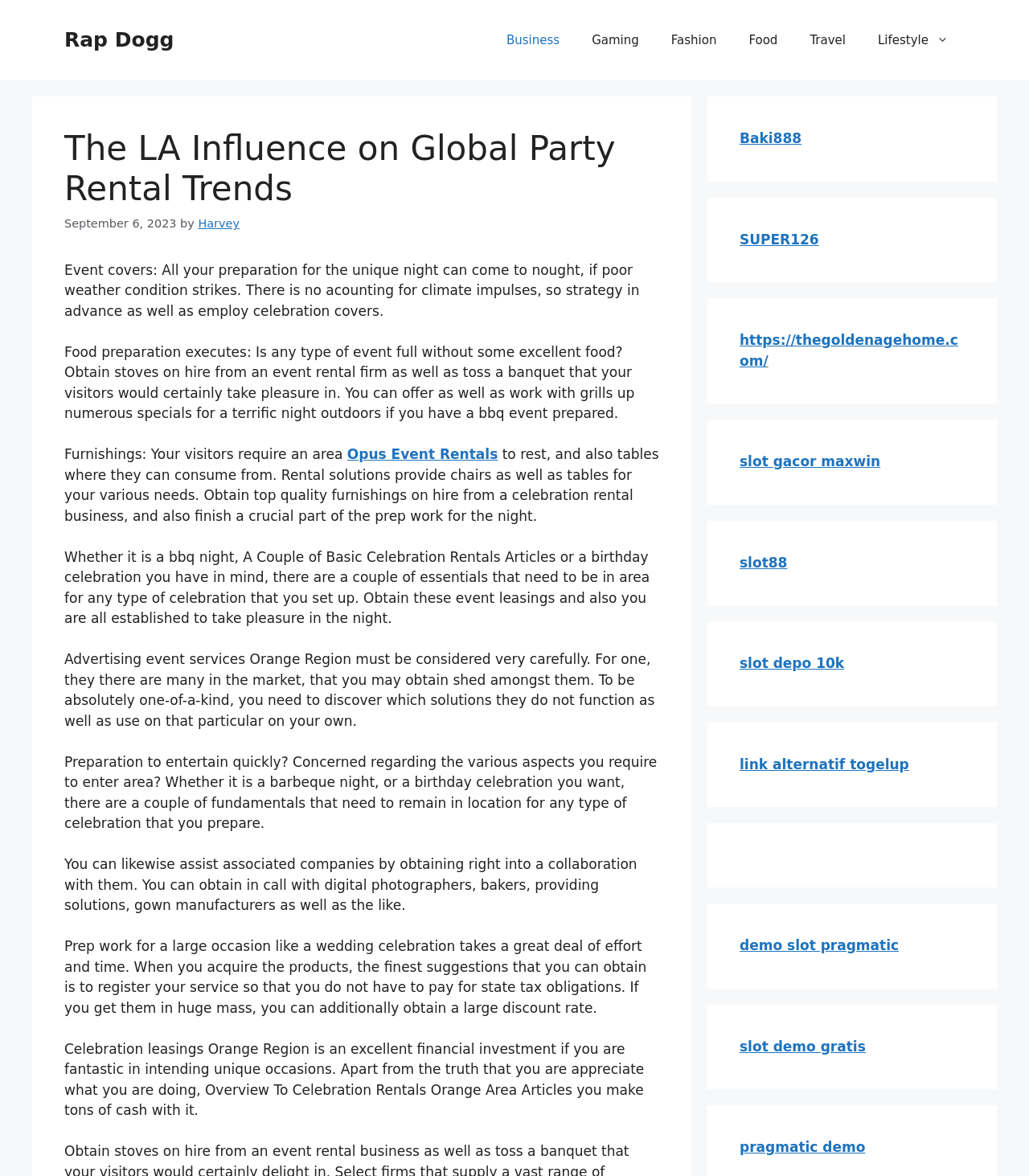Please locate the bounding box coordinates of the region I need to click to follow this instruction: "Click on the 'Harvey' link".

[0.193, 0.185, 0.233, 0.195]